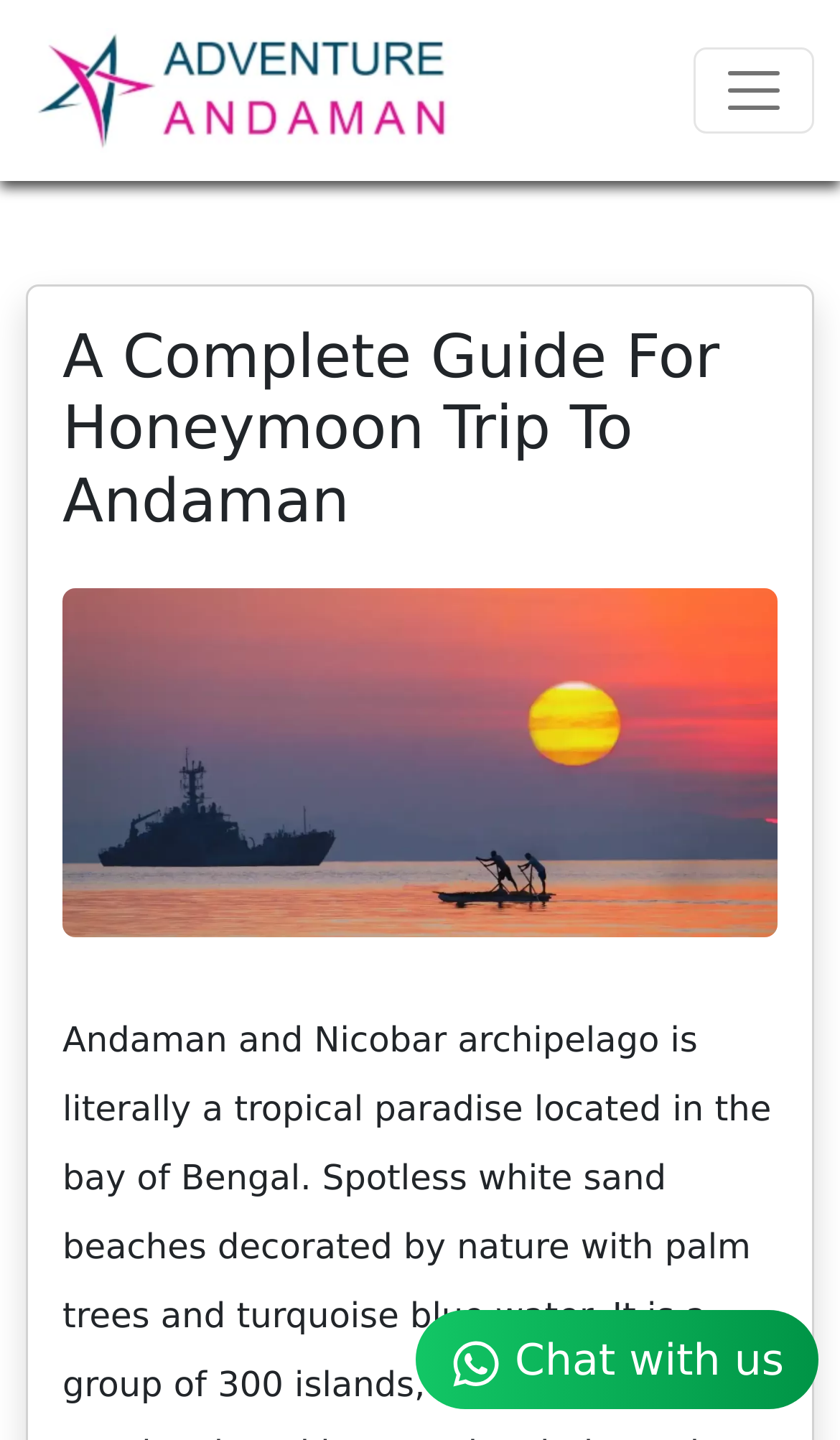Identify and generate the primary title of the webpage.

A Complete Guide For Honeymoon Trip To Andaman